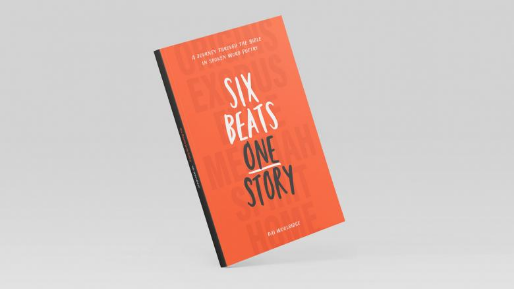Produce a meticulous caption for the image.

The image showcases the cover of the book titled "Six Beats One Story," authored by Dai Woolridge. The cover features a vibrant orange background with bold white and black text that declares the book's title prominently. This book serves as a creative guide, summarizing the overarching narrative of the Bible in a fresh and engaging manner, aiming to inspire readers through colloquial prose, social media-style posts, and spoken word poetry. The visual design and color scheme are intended to attract attention and reflect the book's content, which seeks to make the biblical narrative accessible and relatable. The backdrop is a subtle gray, enhancing the book's striking appearance. This image is part of a promotion related to the video titled "The Bible in Four Minutes," aiming to encourage viewers to explore the book further.